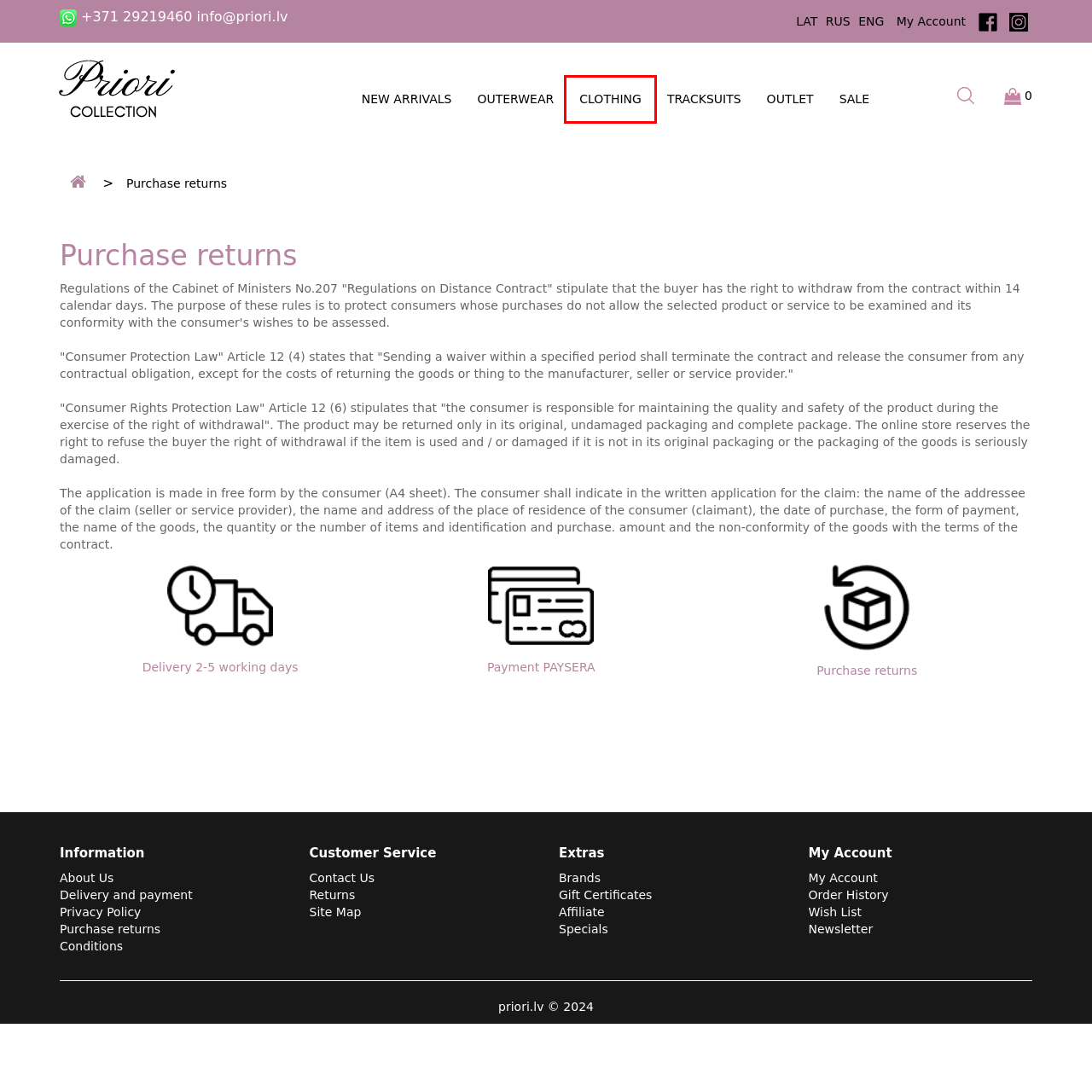Examine the screenshot of the webpage, which has a red bounding box around a UI element. Select the webpage description that best fits the new webpage after the element inside the red bounding box is clicked. Here are the choices:
A. Apģērbi
B. Par mums
C. Piegāde un apmaksa
D. Outlet
E. Treniņtērpi
F. Autorizācija
G. Kontakti
H. Virsdrēbes

A